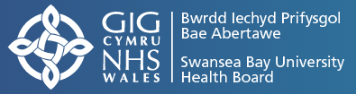Explain what is happening in the image with elaborate details.

The image prominently features the logo of Swansea Bay University Health Board, which is a key healthcare organization in Wales. The logo includes the text "GIG CYMRU NHS WALES" and "Bwrdd Iechyd Prifysgol Bae Abertawe," indicating its affiliation with the National Health Service (NHS) in Wales. The design incorporates a stylized emblem, symbolic of care and wellbeing, set against a blue background that conveys professionalism and trust. This logo serves as a representation of the health board's commitment to providing quality health services to the community in the Swansea Bay area.